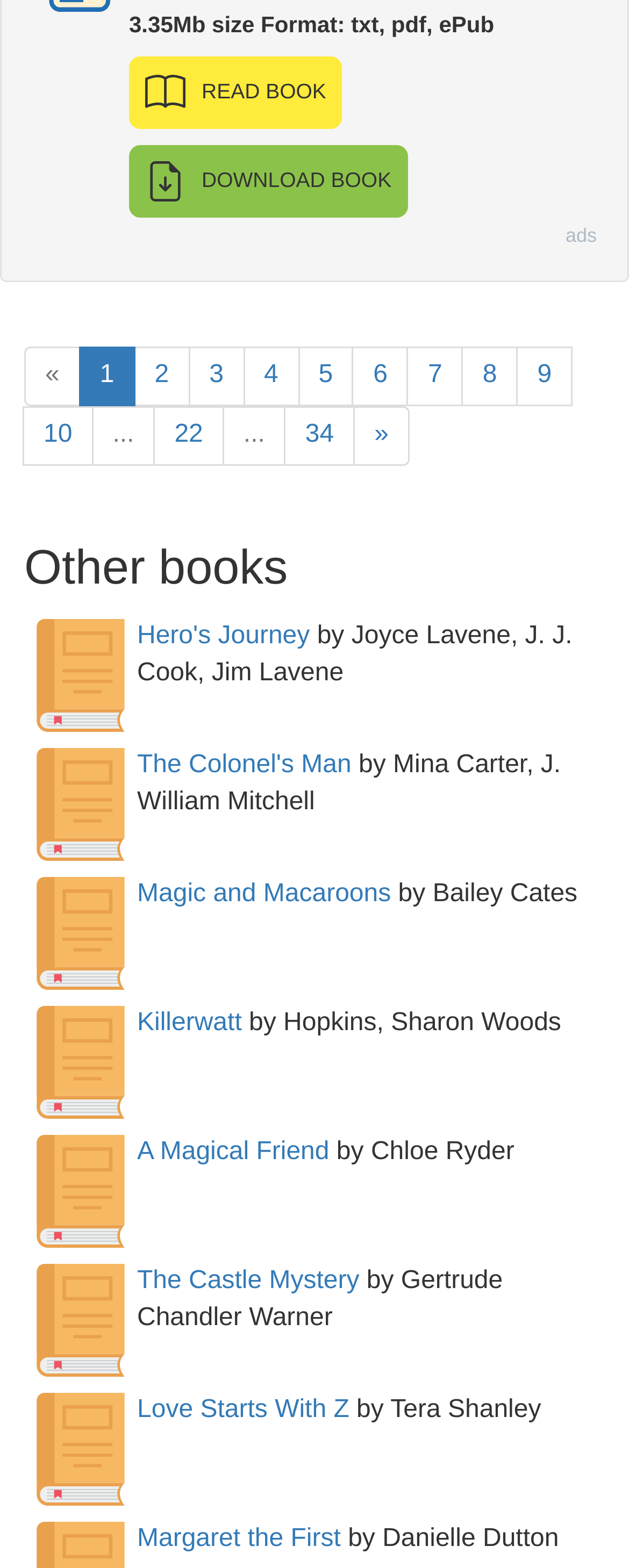Can you provide the bounding box coordinates for the element that should be clicked to implement the instruction: "Click the 'DOWNLOAD BOOK' button"?

[0.205, 0.092, 0.648, 0.139]